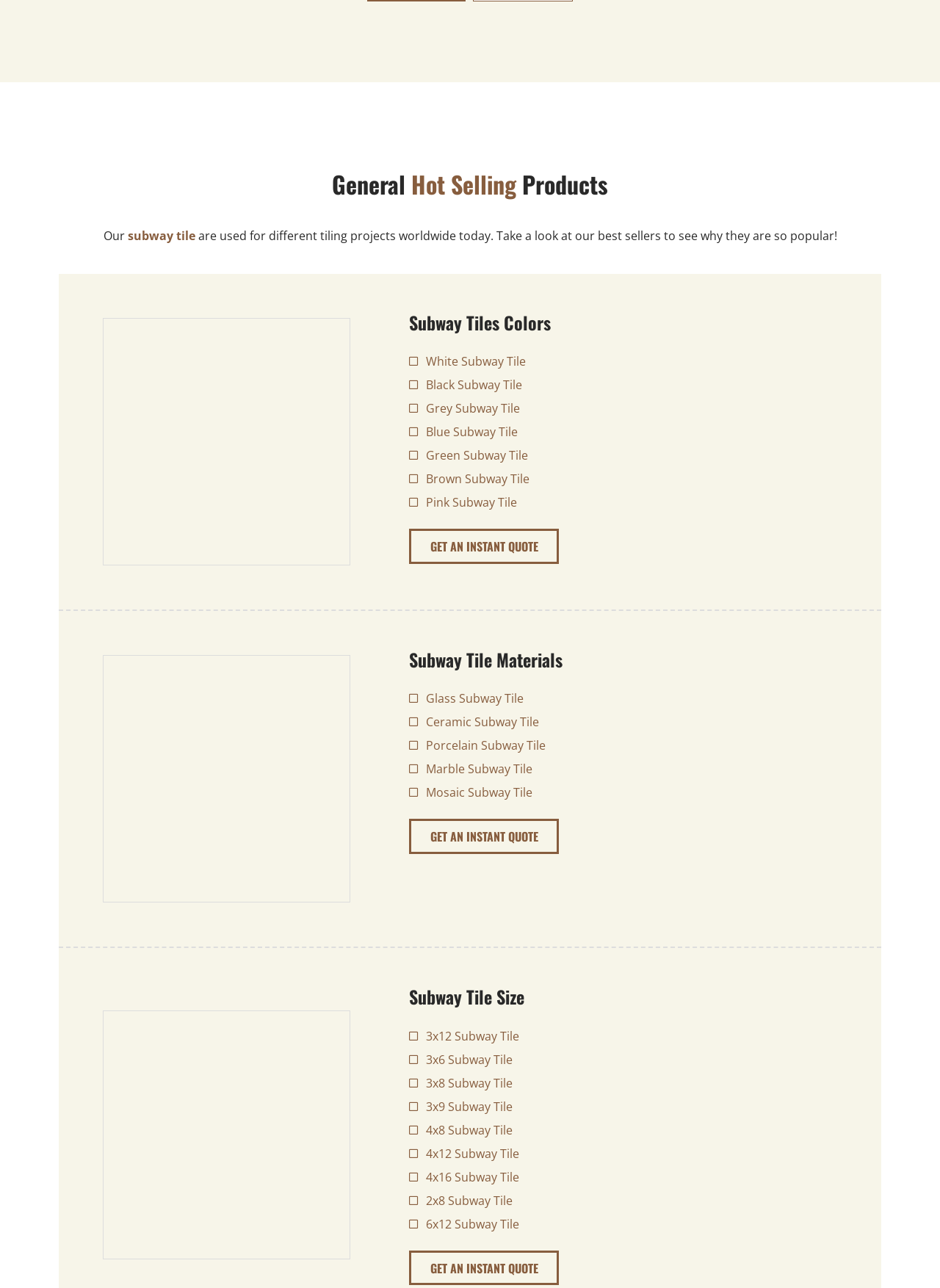Identify the bounding box of the HTML element described here: "get an instant quote". Provide the coordinates as four float numbers between 0 and 1: [left, top, right, bottom].

[0.435, 0.971, 0.595, 0.998]